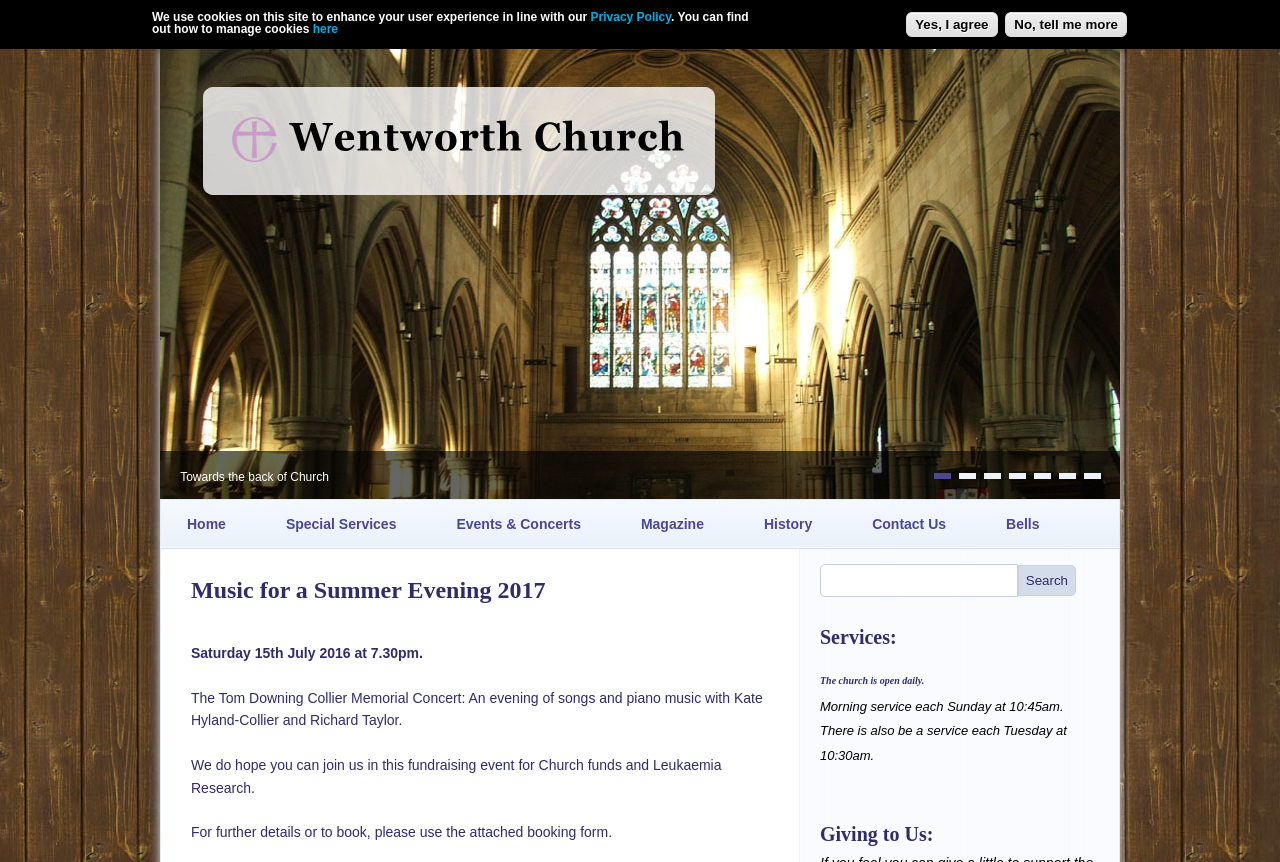Offer a comprehensive description of the webpage’s content and structure.

The webpage is about Wentworth Church's website, providing information on the church, its events, and services. At the top, there is a notification about the use of cookies on the site, with a link to the Privacy Policy and an option to manage cookies. Below this, there are two buttons, "Yes, I agree" and "No, tell me more", related to the cookie policy.

On the left side, there is a large image of the church, taking up most of the vertical space. Above the image, there are several links to social media platforms, represented by icons.

The main content of the webpage is divided into sections. The first section is about an event, "Music for a Summer Evening 2017", with details about the date, time, and performers. Below this, there is a section about the church's services, including the morning service on Sundays and Tuesdays.

On the top-right side, there is a navigation menu with links to different pages, including "Home", "Special Services", "Events & Concerts", "Magazine", "History", "Contact Us", and "Bells". Below the navigation menu, there is a search box with a "Search" button.

At the bottom of the page, there is a section about giving to the church, with a heading "Giving to Us:".